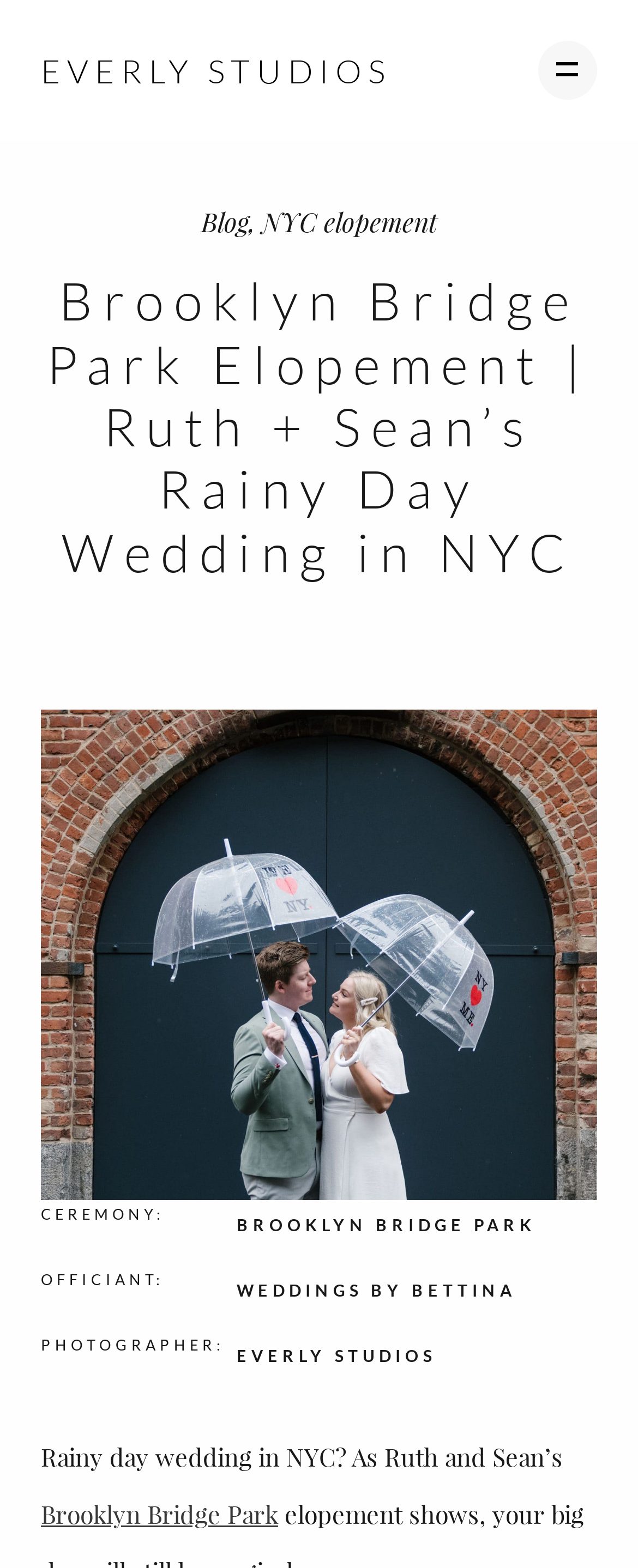Show the bounding box coordinates of the region that should be clicked to follow the instruction: "search for something."

[0.064, 0.272, 0.936, 0.316]